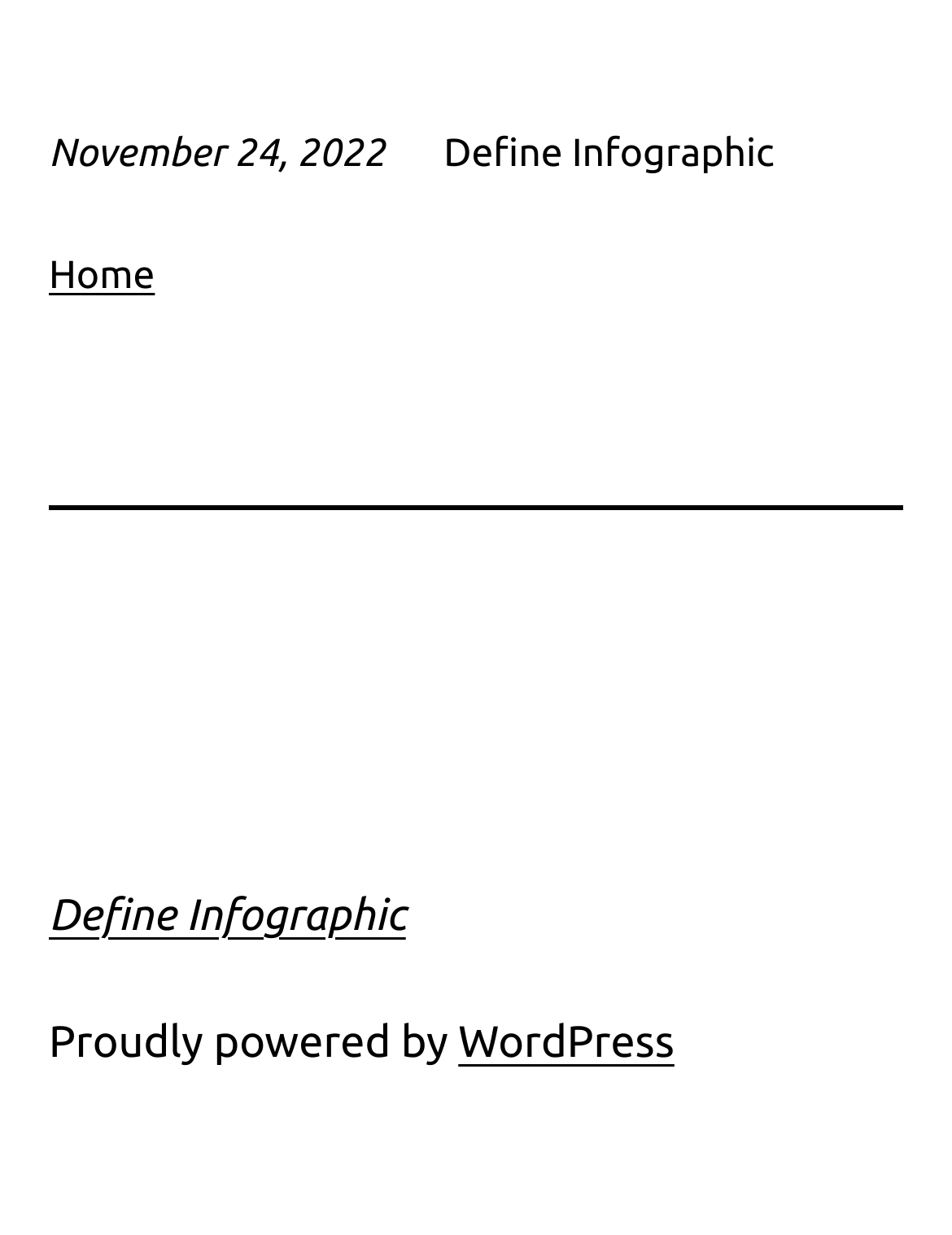What is the name of the infographic?
Using the image as a reference, deliver a detailed and thorough answer to the question.

The name of the infographic can be found at the top of the webpage, where it is displayed as 'Define Infographic'.